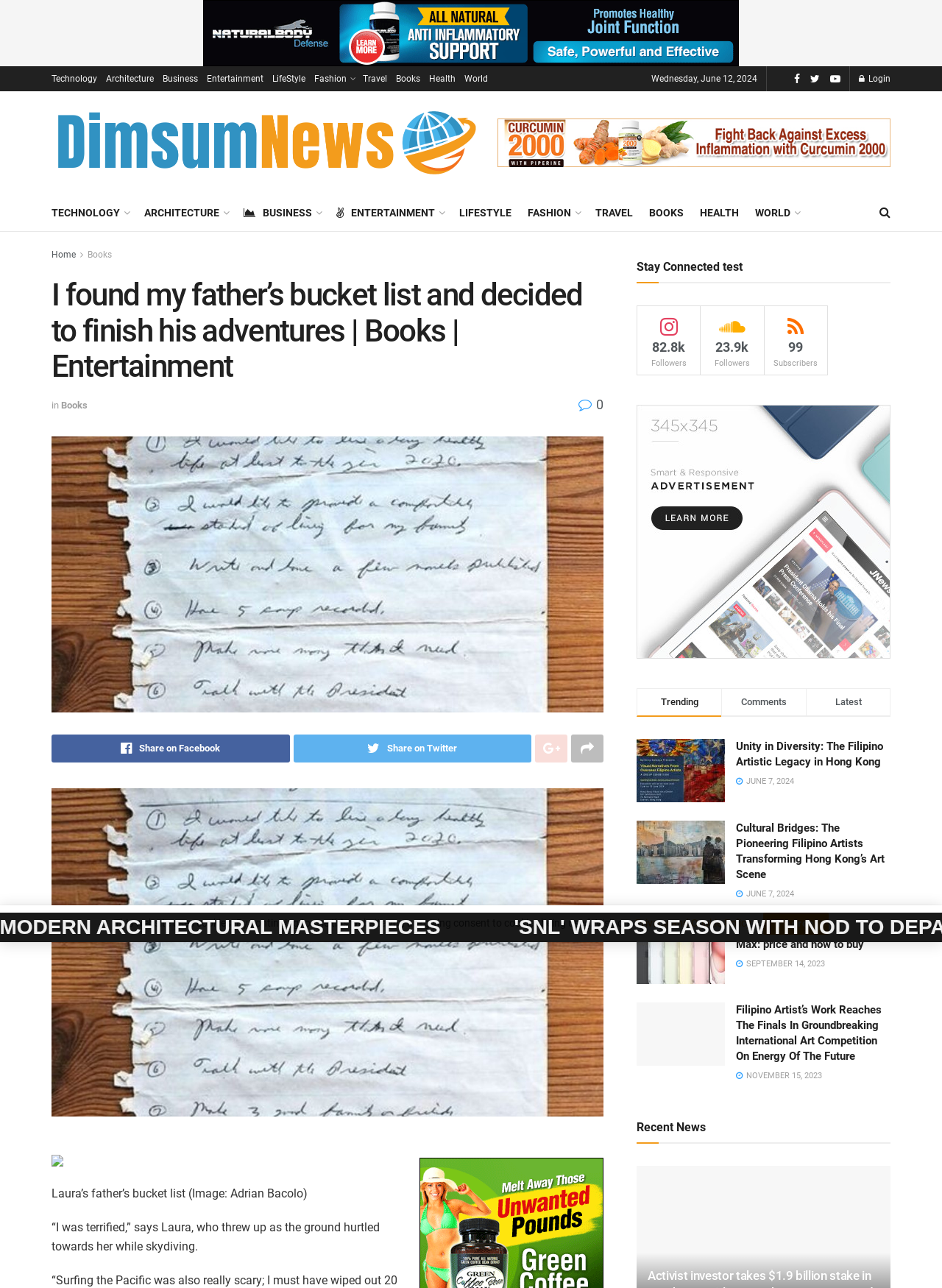Summarize the webpage with intricate details.

This webpage is an article from the Entertainment section of Dimsum News, with the title "I found my father's bucket list and decided to finish his adventures | Books | Entertainment". The article is accompanied by an image related to the story. 

At the top of the page, there are several links to different categories, including Technology, Architecture, Business, Entertainment, Lifestyle, Fashion, Travel, Books, Health, and World. 

Below the title, there are social media links to share the article on Facebook, Twitter, and other platforms. 

The main content of the article is divided into paragraphs, with the first paragraph describing Laura's experience of skydiving from her father's bucket list. 

On the right side of the page, there are several sections, including "Stay Connected" with links to follow the news portal on social media, and "Trending", "Comments", and "Latest" sections. 

Below the main article, there are several other news articles and headlines, including "Visual Narrative Exhibition Final - 2", "Unity in Diversity: The Filipino Artistic Legacy in Hong Kong", "Cultural Bridges: The Pioneering Filipino Artists Transforming Hong Kong’s Art Scene", "iPhone 15, Plus, Pro, and Pro Max: price and how to buy", and "Filipino Artist’s Work Reaches The Finals In Groundbreaking International Art Competition On Energy Of The Future". Each of these articles has a corresponding image and a brief summary. 

At the bottom of the page, there is a "Recent News" section, and a notice about the website's use of cookies.